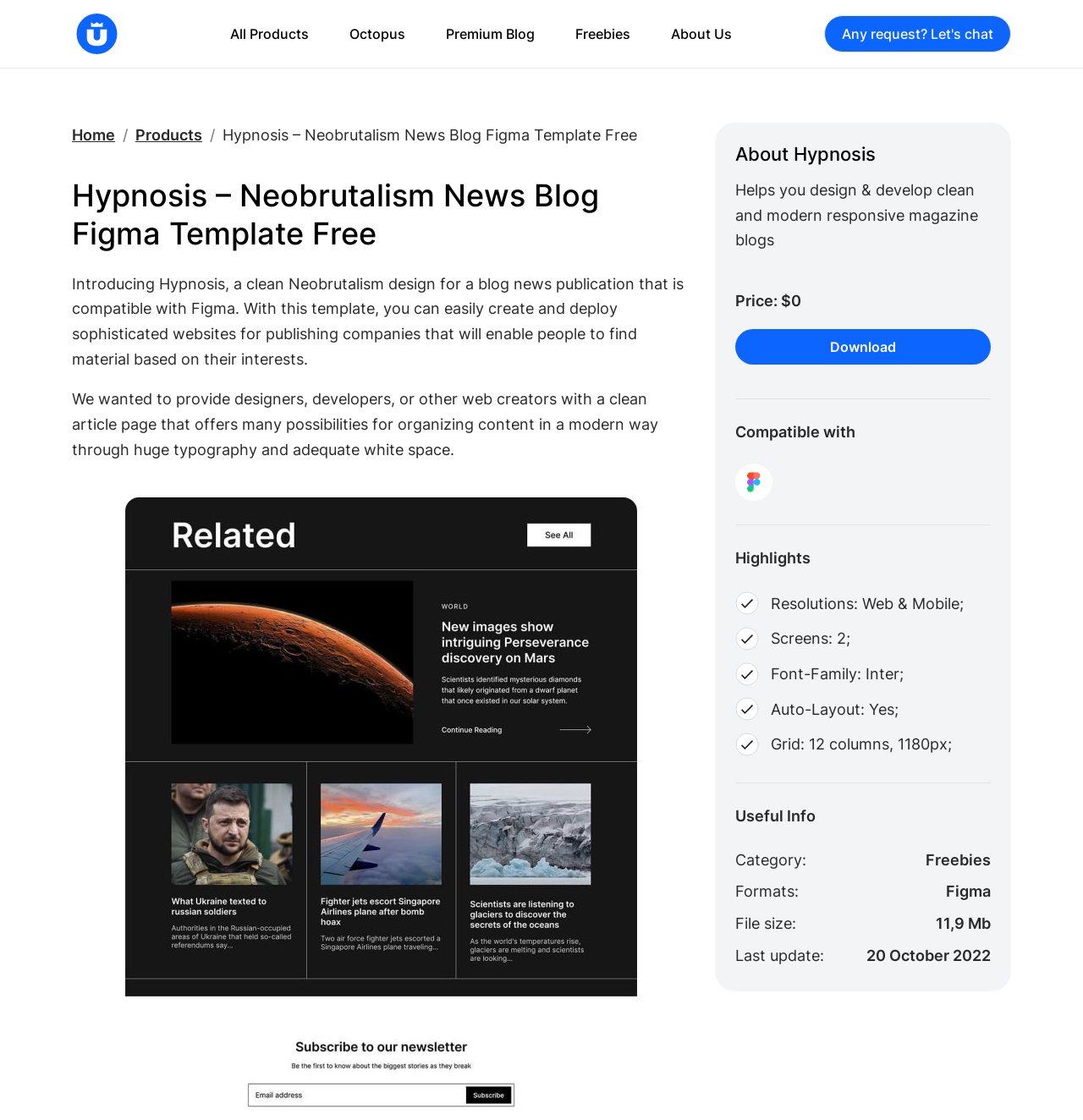Find the bounding box coordinates for the area you need to click to carry out the instruction: "Check the 'About Us' section". The coordinates should be four float numbers between 0 and 1, indicated as [left, top, right, bottom].

[0.619, 0.023, 0.675, 0.038]